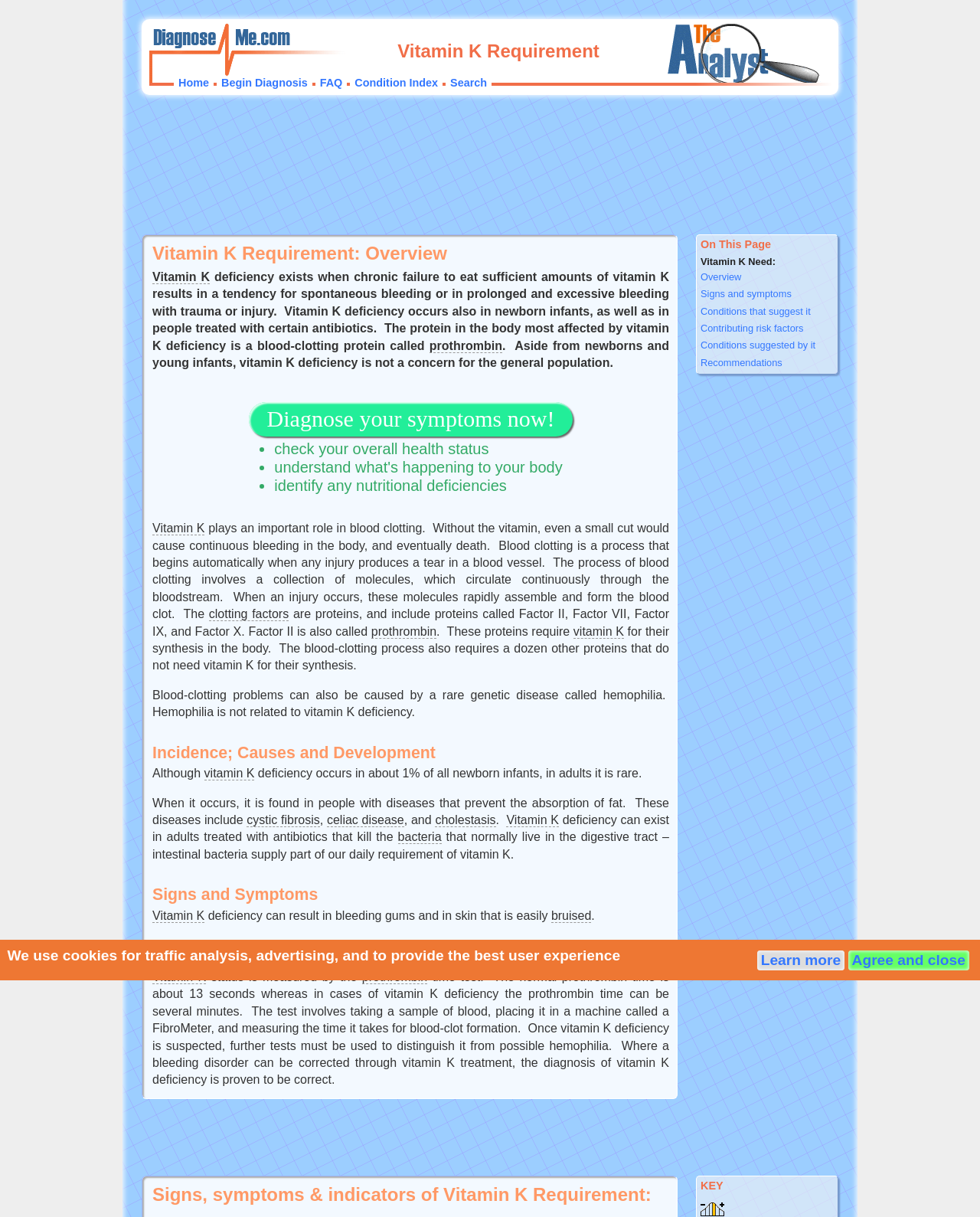Please identify the bounding box coordinates of the element I need to click to follow this instruction: "Check 'Signs and symptoms'".

[0.715, 0.235, 0.851, 0.248]